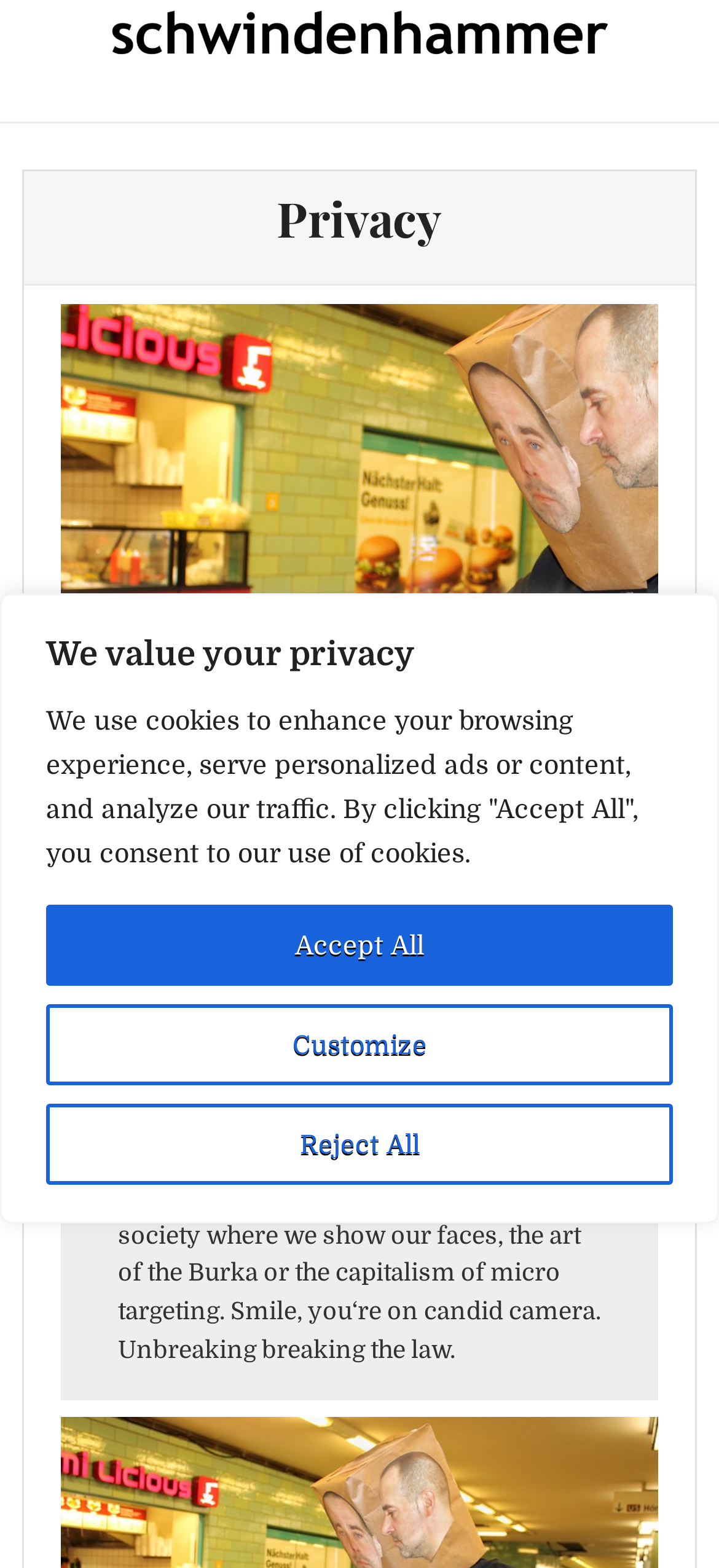What is the year mentioned on this webpage?
Please provide a detailed answer to the question.

The year 2019 is mentioned in the text '2019 / pphotography' which suggests that it might be related to a photography project or event in that year.